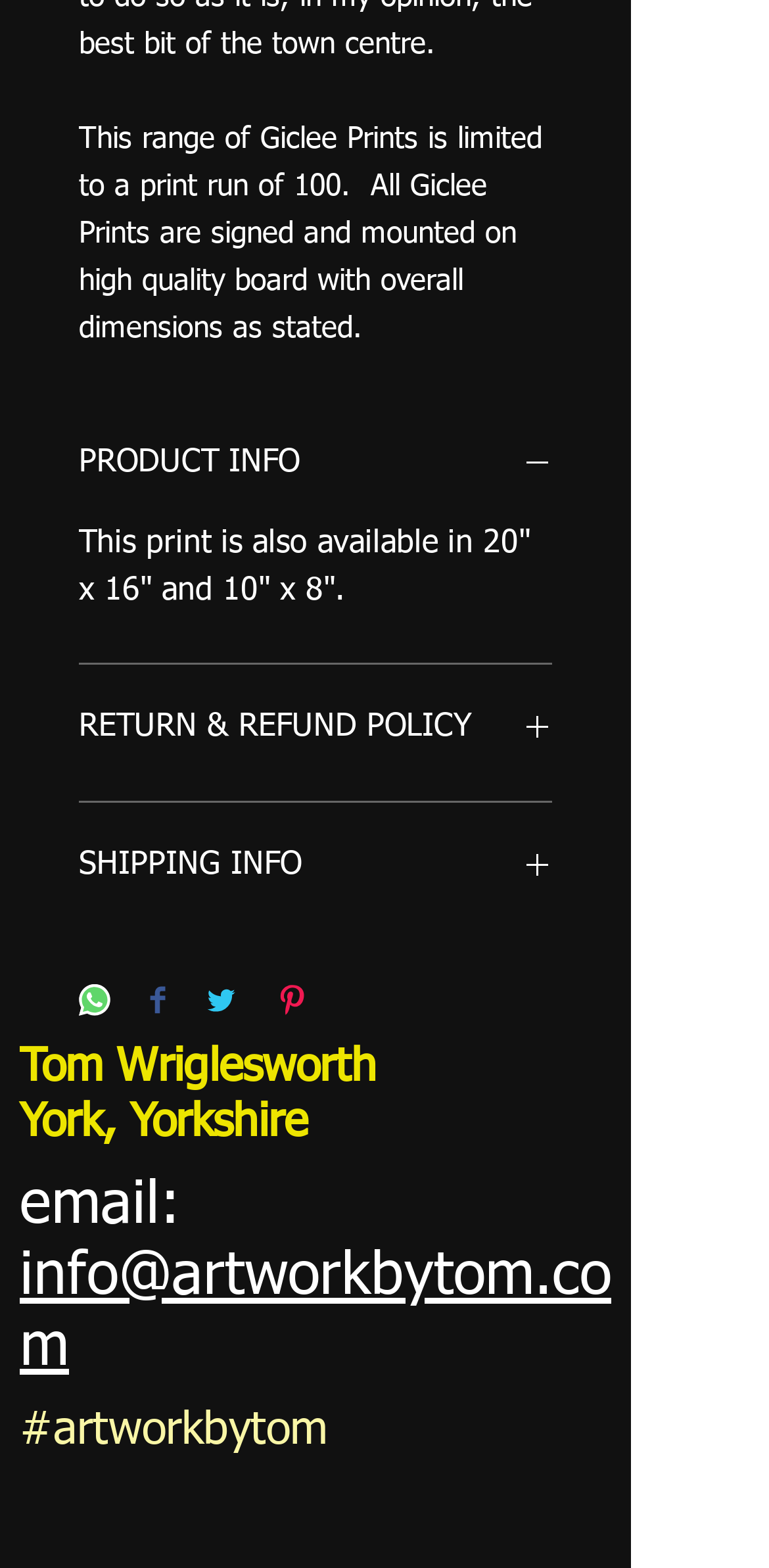What is the email address of the artist?
Please use the visual content to give a single word or phrase answer.

info@artworkbytom.com